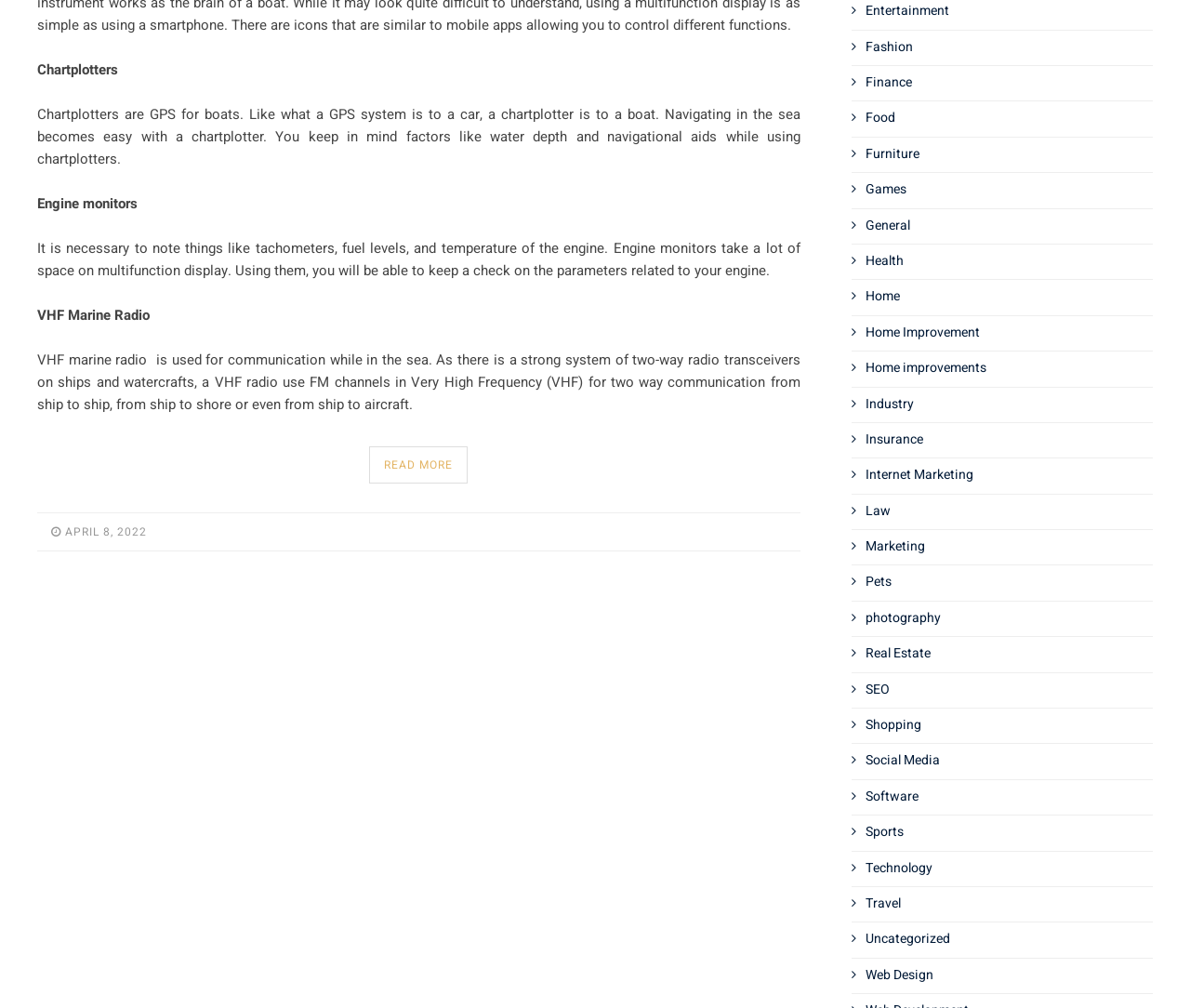Reply to the question below using a single word or brief phrase:
How many categories are listed on the webpage?

24